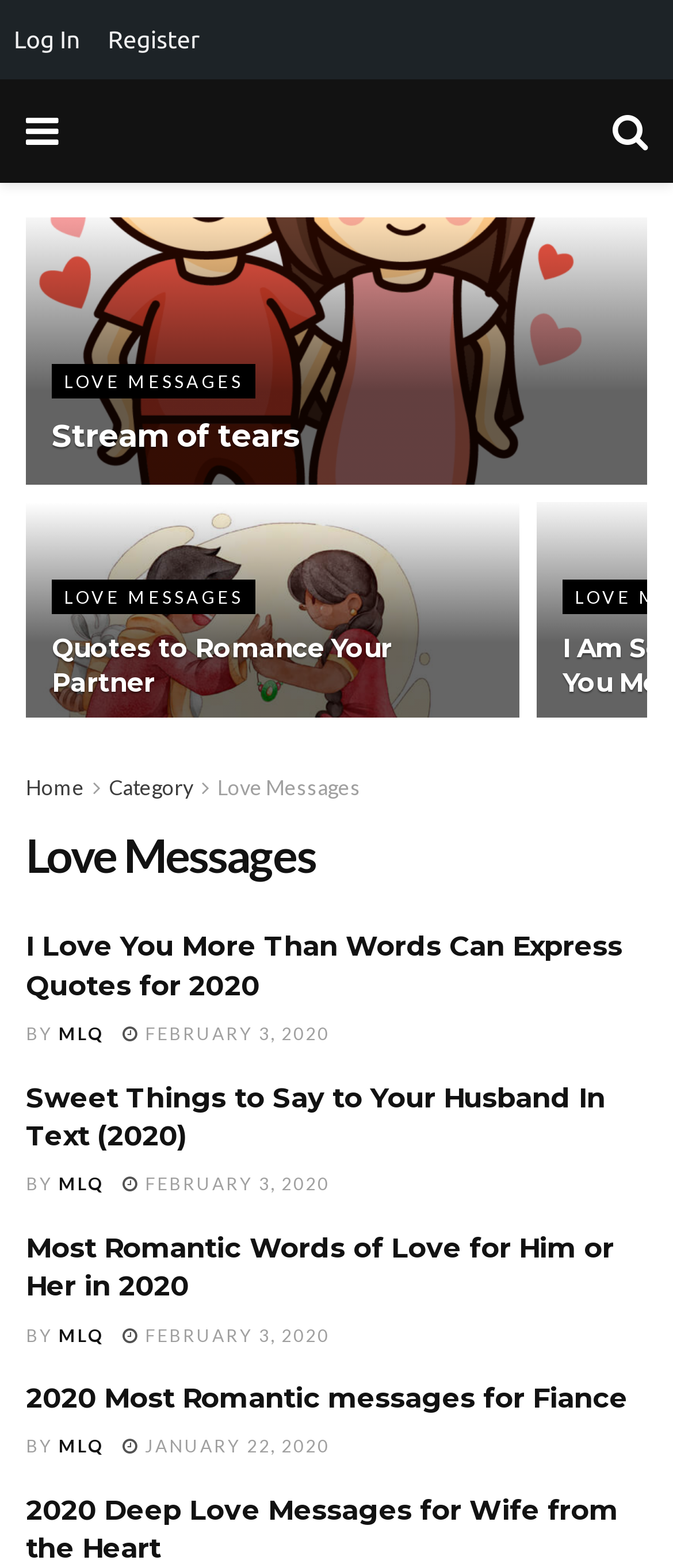How many links are in the top navigation bar?
Observe the image and answer the question with a one-word or short phrase response.

4